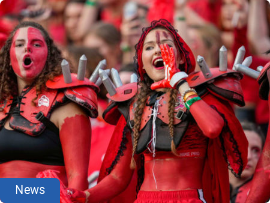What is the atmosphere of the event?
Based on the screenshot, provide your answer in one word or phrase.

lively